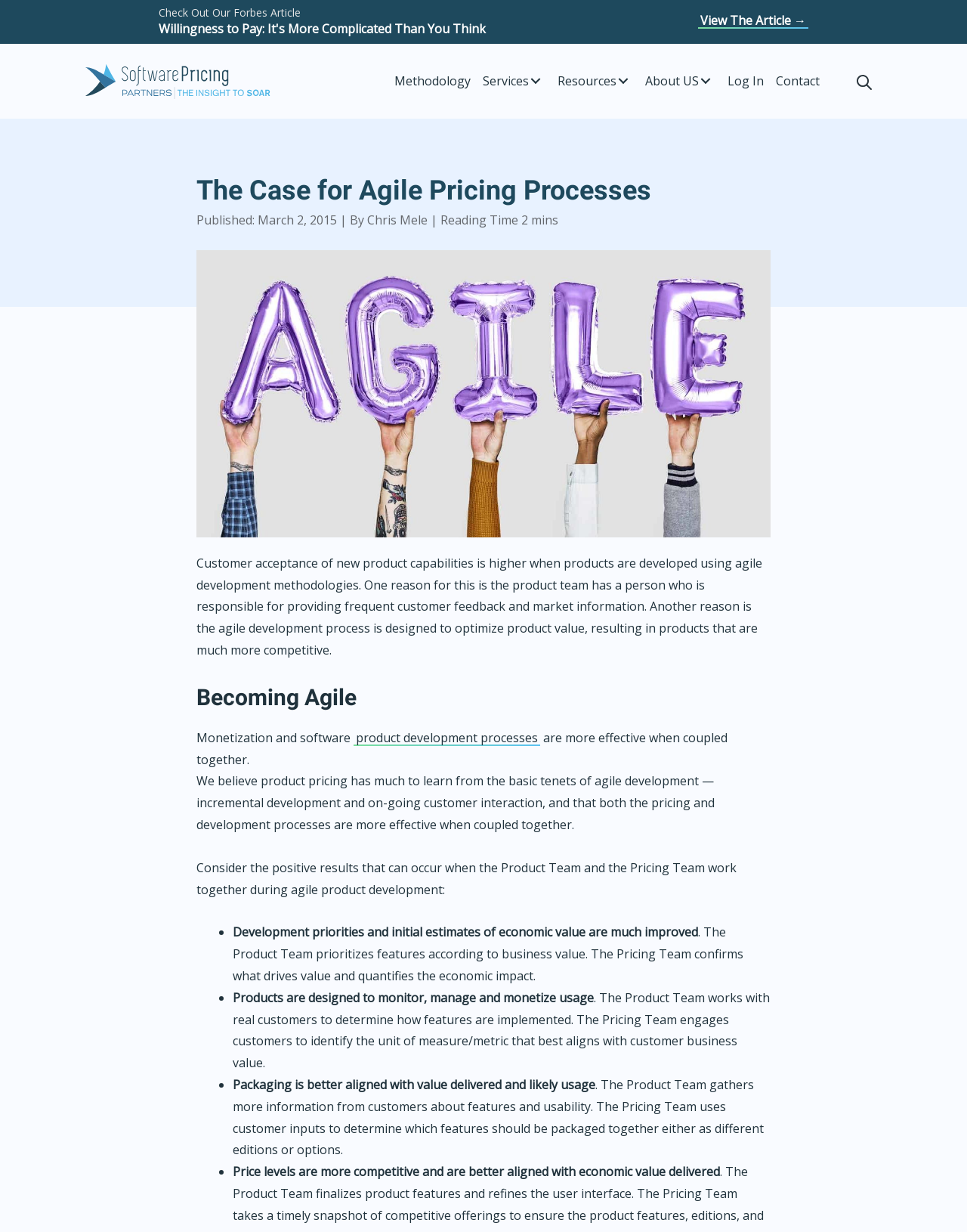Please identify the bounding box coordinates of the element I need to click to follow this instruction: "Contact the software pricing partners".

[0.796, 0.051, 0.854, 0.081]